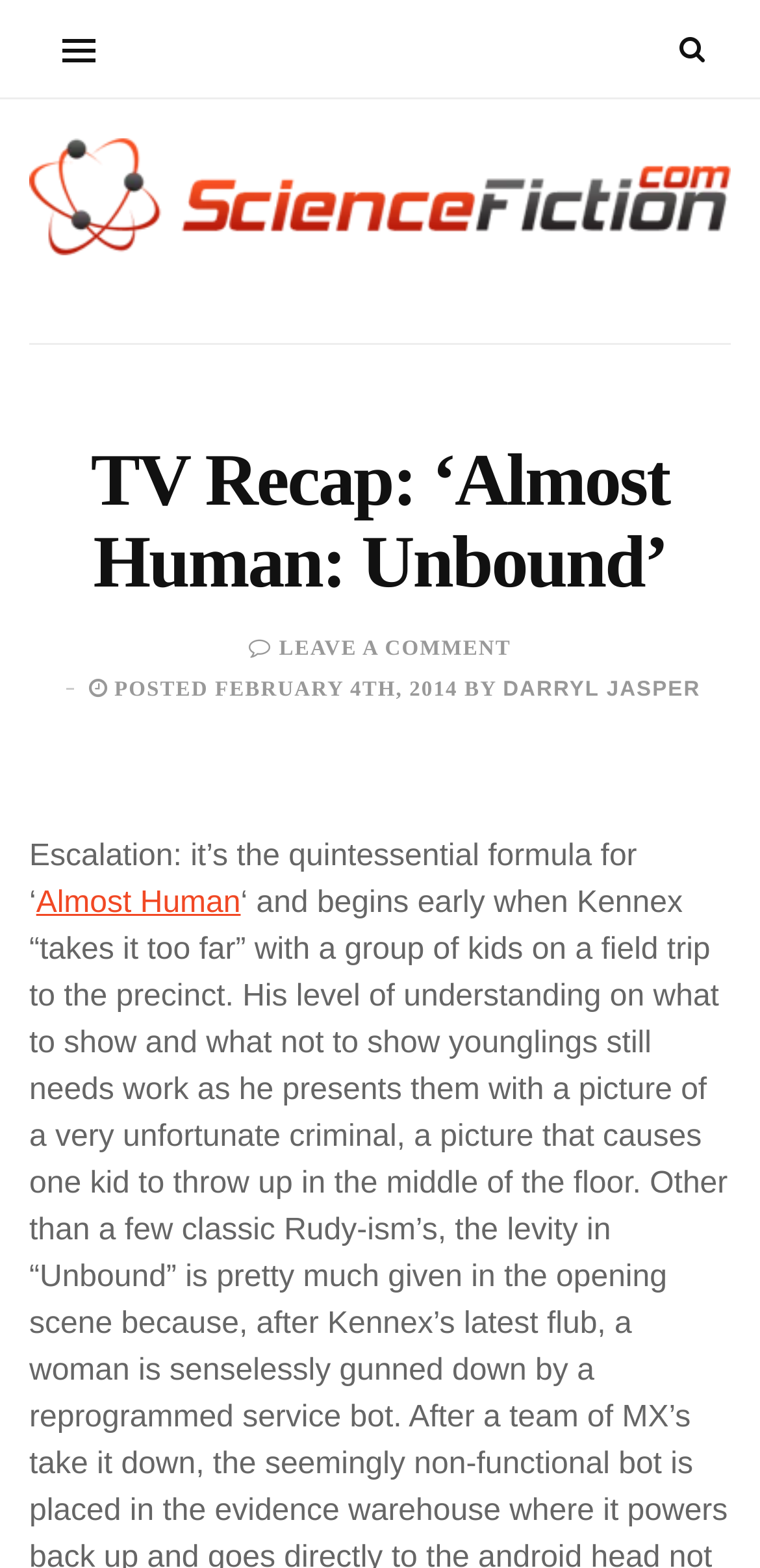Using the description "alt="ScienceFiction.com"", locate and provide the bounding box of the UI element.

[0.038, 0.088, 0.962, 0.163]